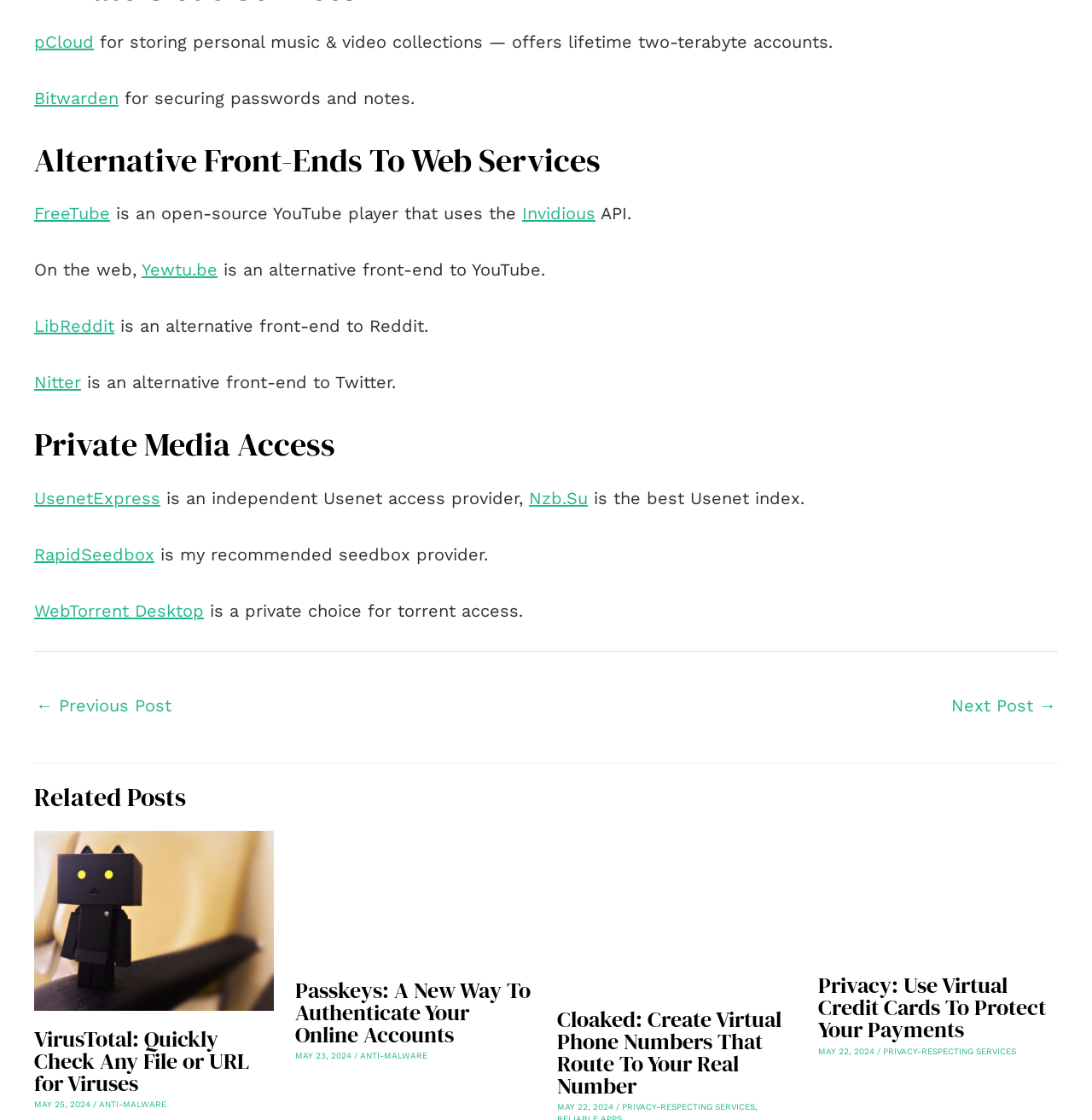Using floating point numbers between 0 and 1, provide the bounding box coordinates in the format (top-left x, top-left y, bottom-right x, bottom-right y). Locate the UI element described here: ← Previous Post

[0.033, 0.614, 0.157, 0.649]